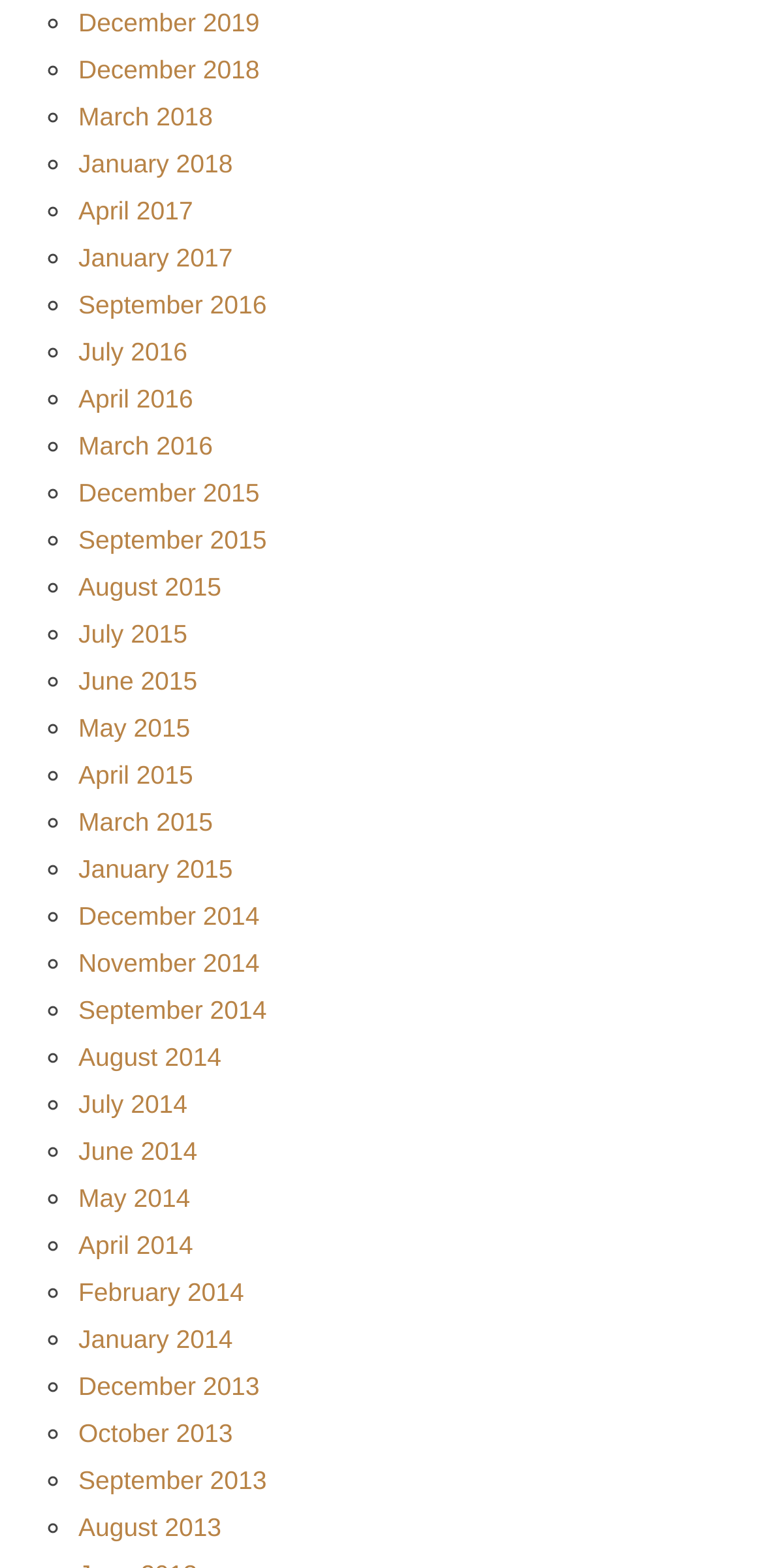Determine the bounding box coordinates for the UI element with the following description: "April 2015". The coordinates should be four float numbers between 0 and 1, represented as [left, top, right, bottom].

[0.103, 0.484, 0.253, 0.503]